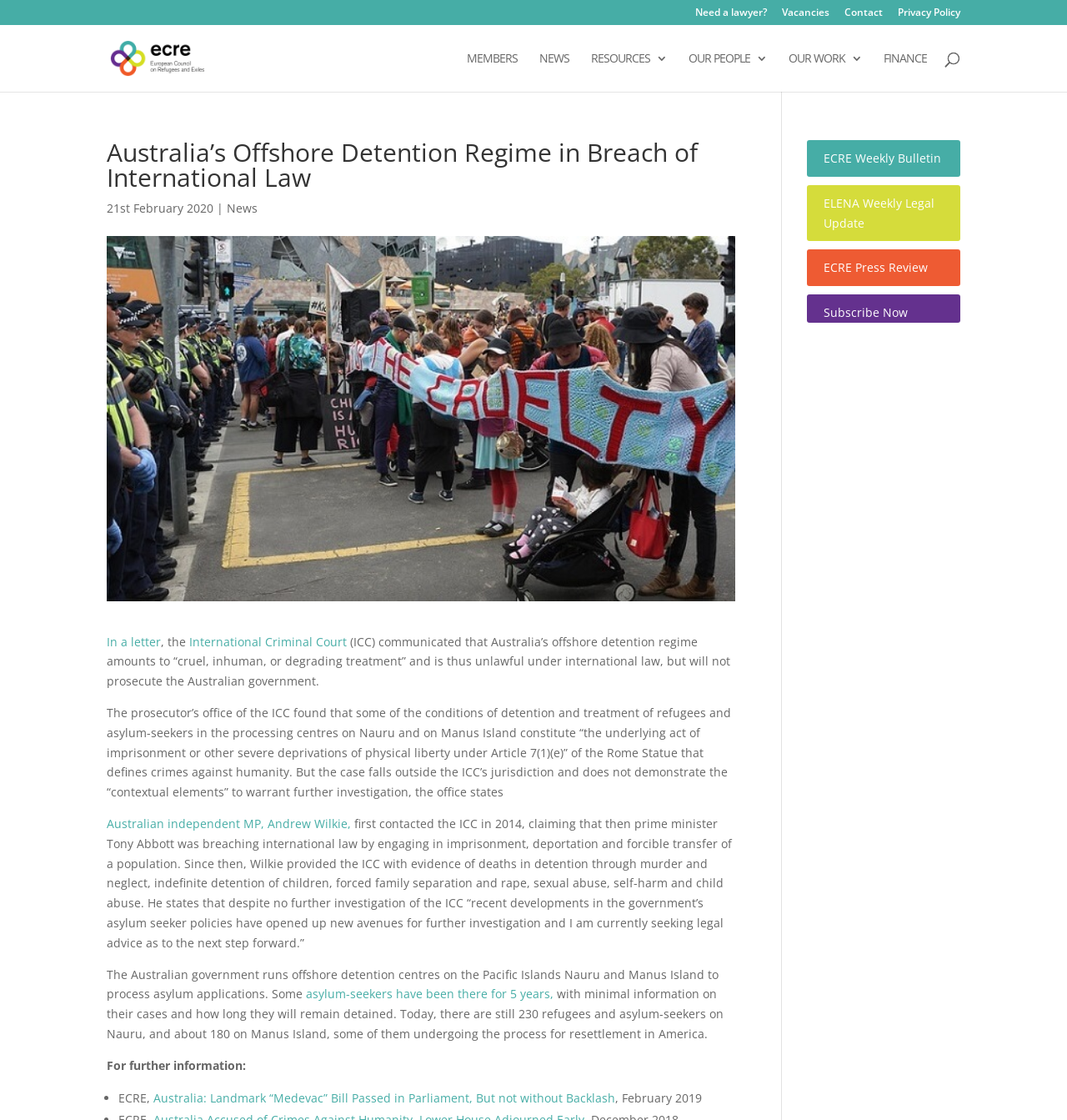Predict the bounding box of the UI element that fits this description: "Australian independent MP, Andrew Wilkie,".

[0.1, 0.728, 0.329, 0.742]